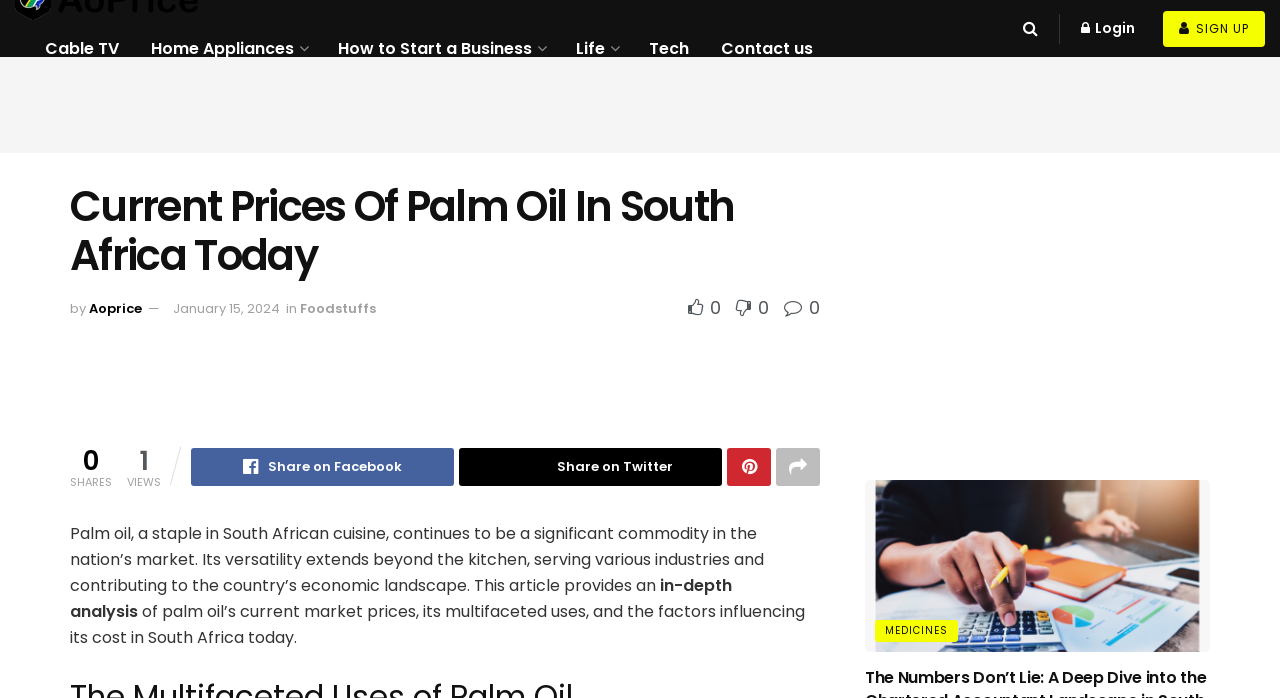Find the bounding box coordinates for the UI element that matches this description: "Home Appliances".

[0.105, 0.029, 0.252, 0.11]